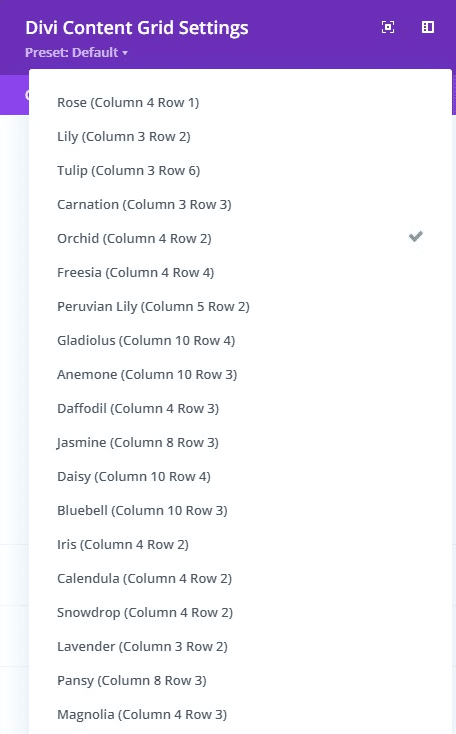Based on the visual content of the image, answer the question thoroughly: What is the purpose of this interface?

The caption states that this interface facilitates the creation of visually appealing grid layouts, which is ideal for enhancing website aesthetics and functionality.